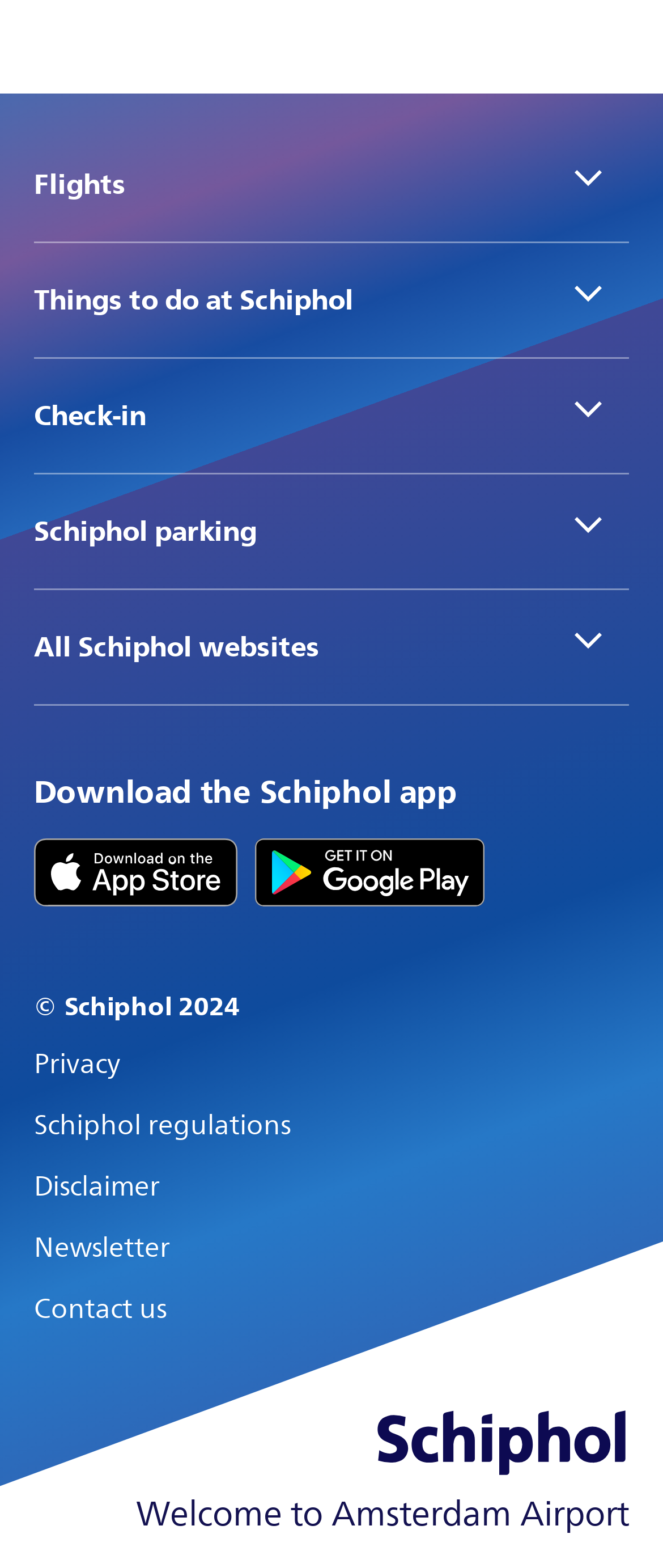What is the name of the airport?
Look at the image and respond with a one-word or short-phrase answer.

Amsterdam Airport